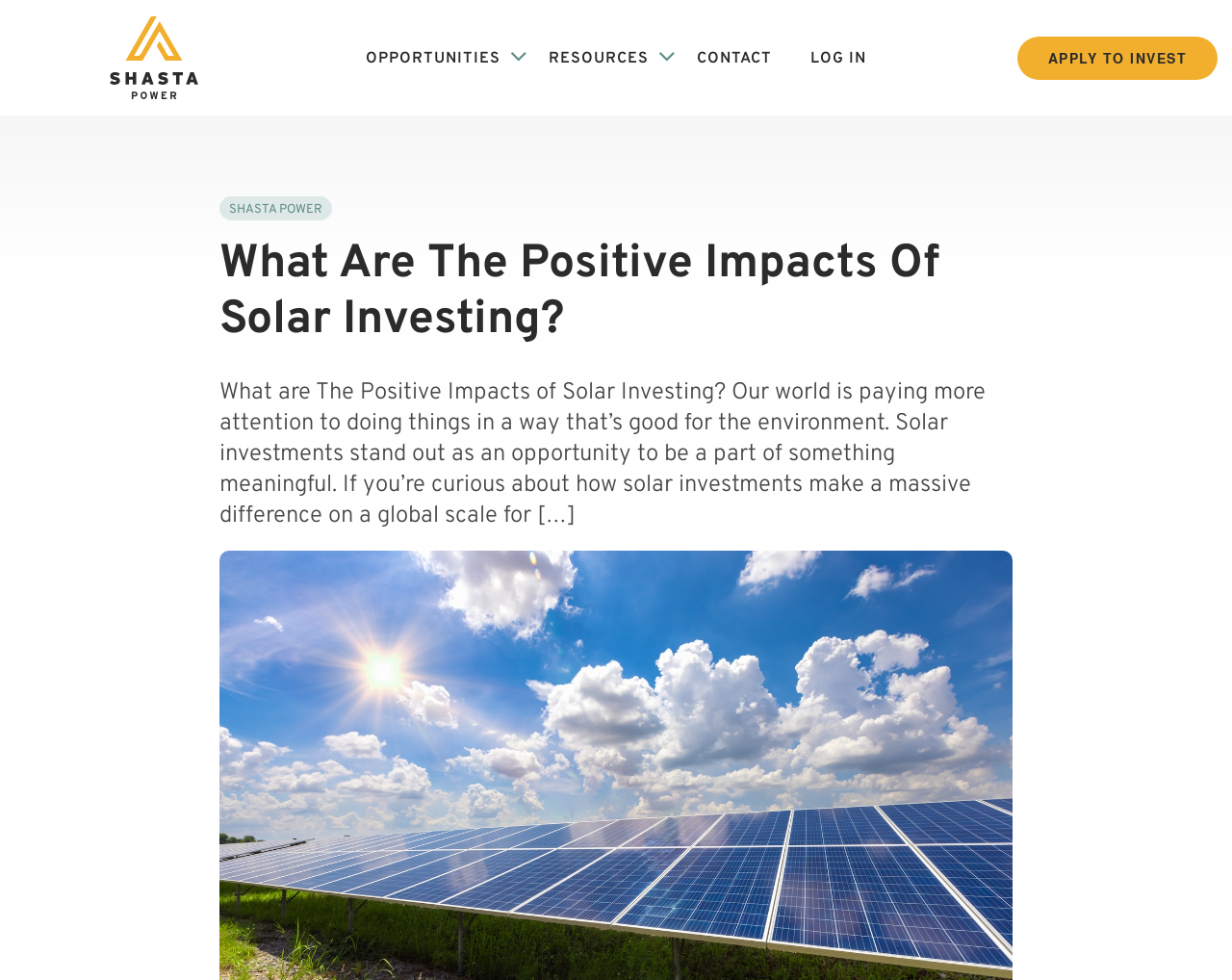Indicate the bounding box coordinates of the element that must be clicked to execute the instruction: "Contact us". The coordinates should be given as four float numbers between 0 and 1, i.e., [left, top, right, bottom].

[0.566, 0.05, 0.627, 0.072]